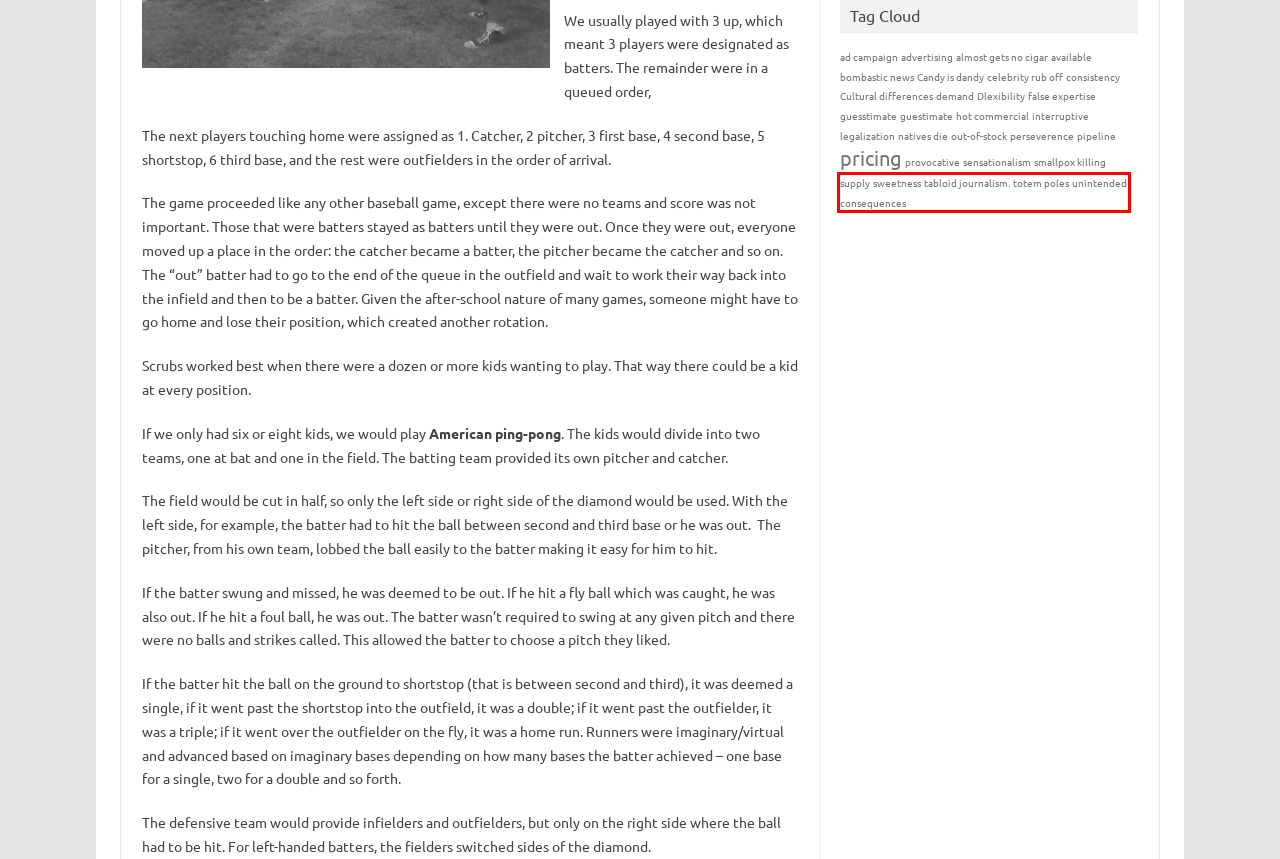After examining the screenshot of a webpage with a red bounding box, choose the most accurate webpage description that corresponds to the new page after clicking the element inside the red box. Here are the candidates:
A. Dlexibility Archives - Calexis
B. unintended consequences Archives - Calexis
C. almost gets no cigar Archives - Calexis
D. legalization Archives - Calexis
E. bombastic news Archives - Calexis
F. interruptive Archives - Calexis
G. totem poles Archives - Calexis
H. ad campaign Archives - Calexis

B